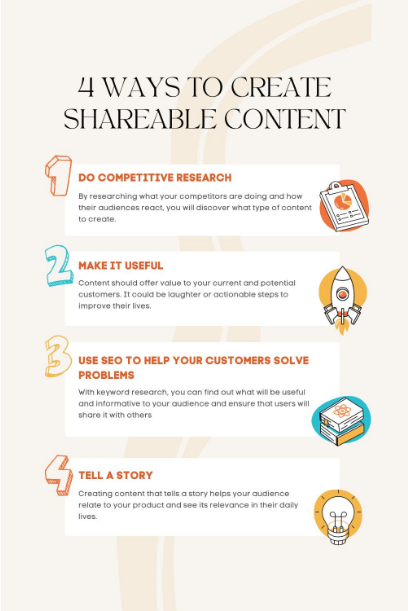What does the second point suggest making content?
Use the information from the image to give a detailed answer to the question.

The second point of the infographic suggests making content useful, which adds value to both current and potential customers, thereby increasing its shareability.